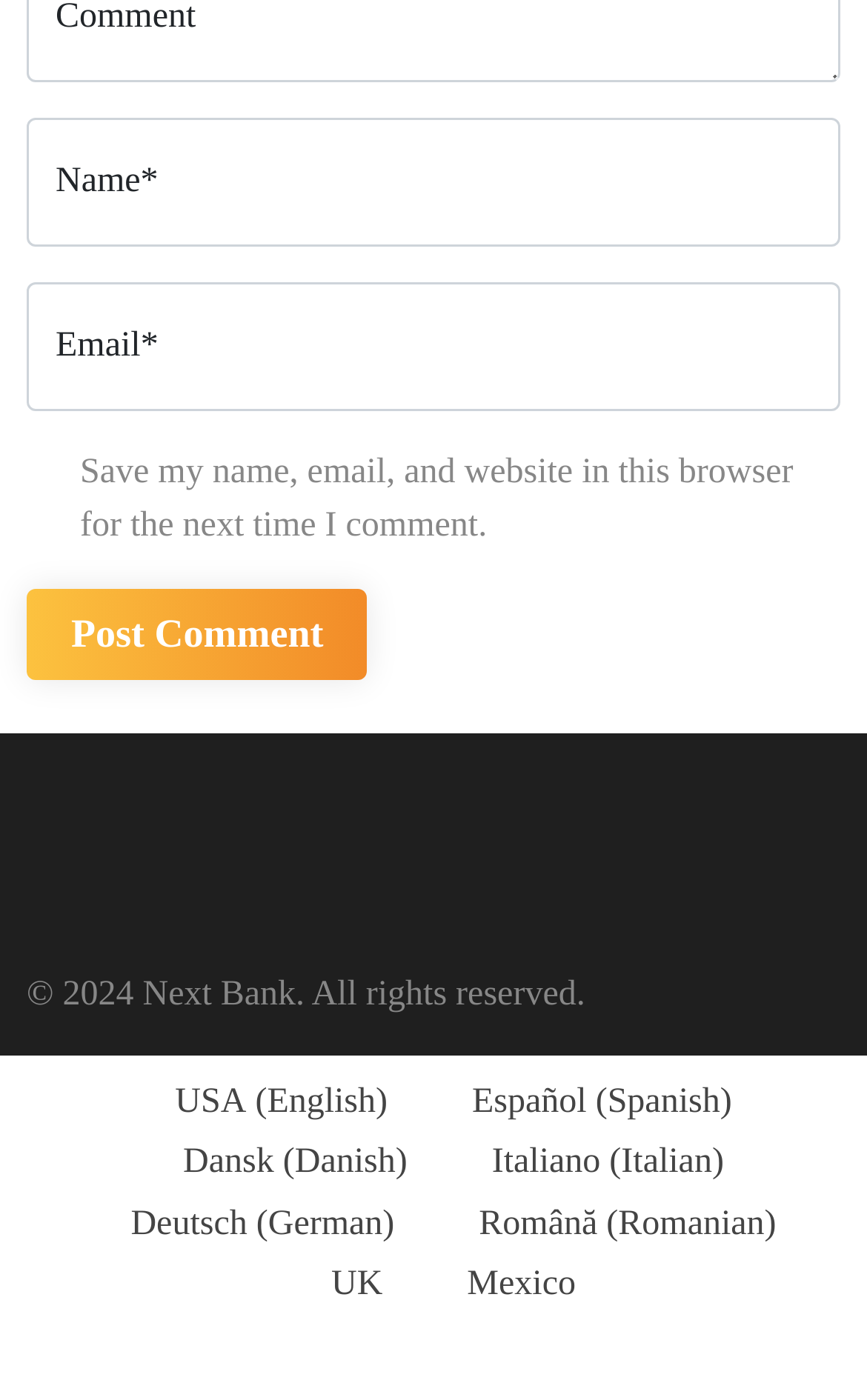Determine the coordinates of the bounding box that should be clicked to complete the instruction: "Go to UK website". The coordinates should be represented by four float numbers between 0 and 1: [left, top, right, bottom].

[0.31, 0.897, 0.467, 0.94]